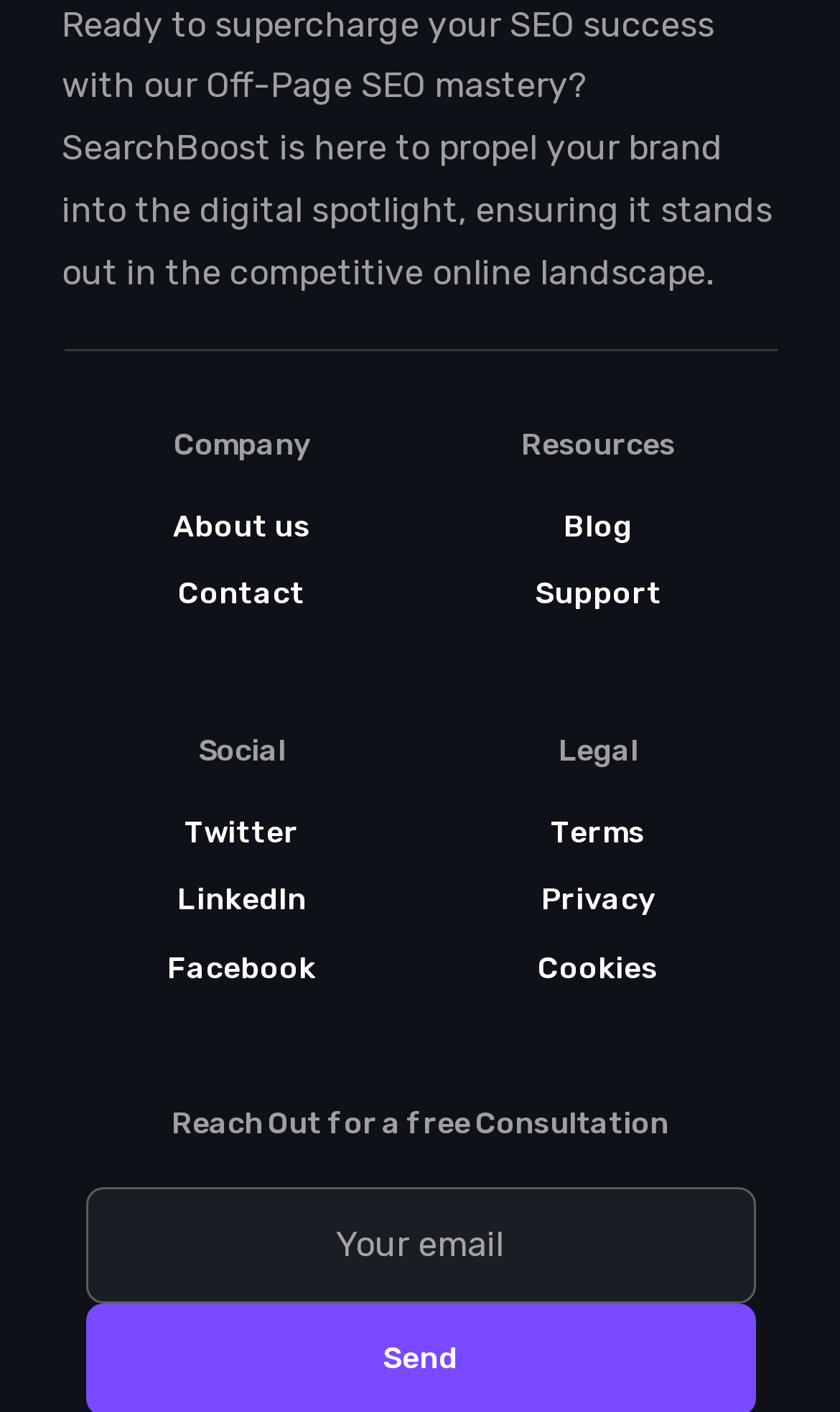Locate the bounding box coordinates of the clickable part needed for the task: "Go to contact us page".

None